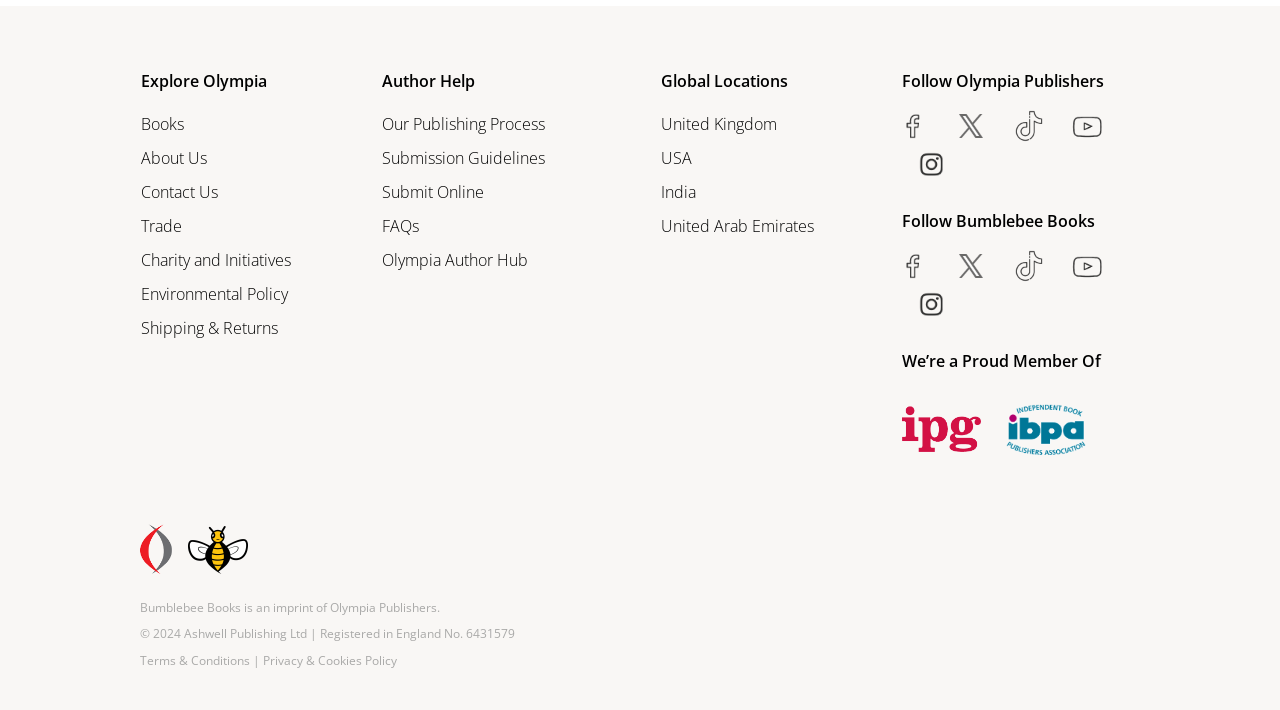Show me the bounding box coordinates of the clickable region to achieve the task as per the instruction: "Click on 'Books'".

[0.11, 0.155, 0.144, 0.194]